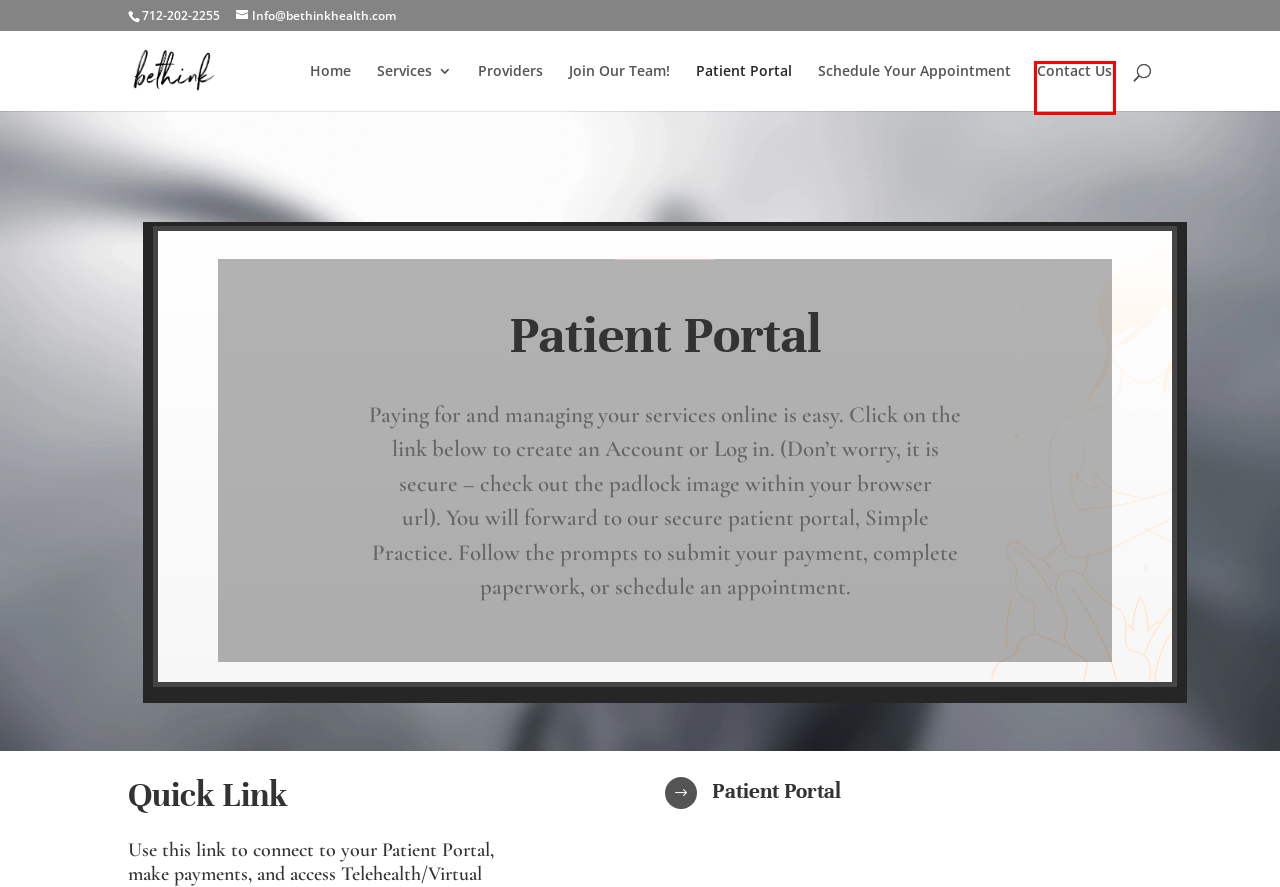You are provided with a screenshot of a webpage that has a red bounding box highlighting a UI element. Choose the most accurate webpage description that matches the new webpage after clicking the highlighted element. Here are your choices:
A. Schedule Your Appointment - bethink
B. bethink
C. Home - bethink
D. Bethink | SimplePractice
E. Providers - bethink
F. Contact Us - bethink
G. Join Our Team! - bethink
H. Privacy Policy - bethink

F